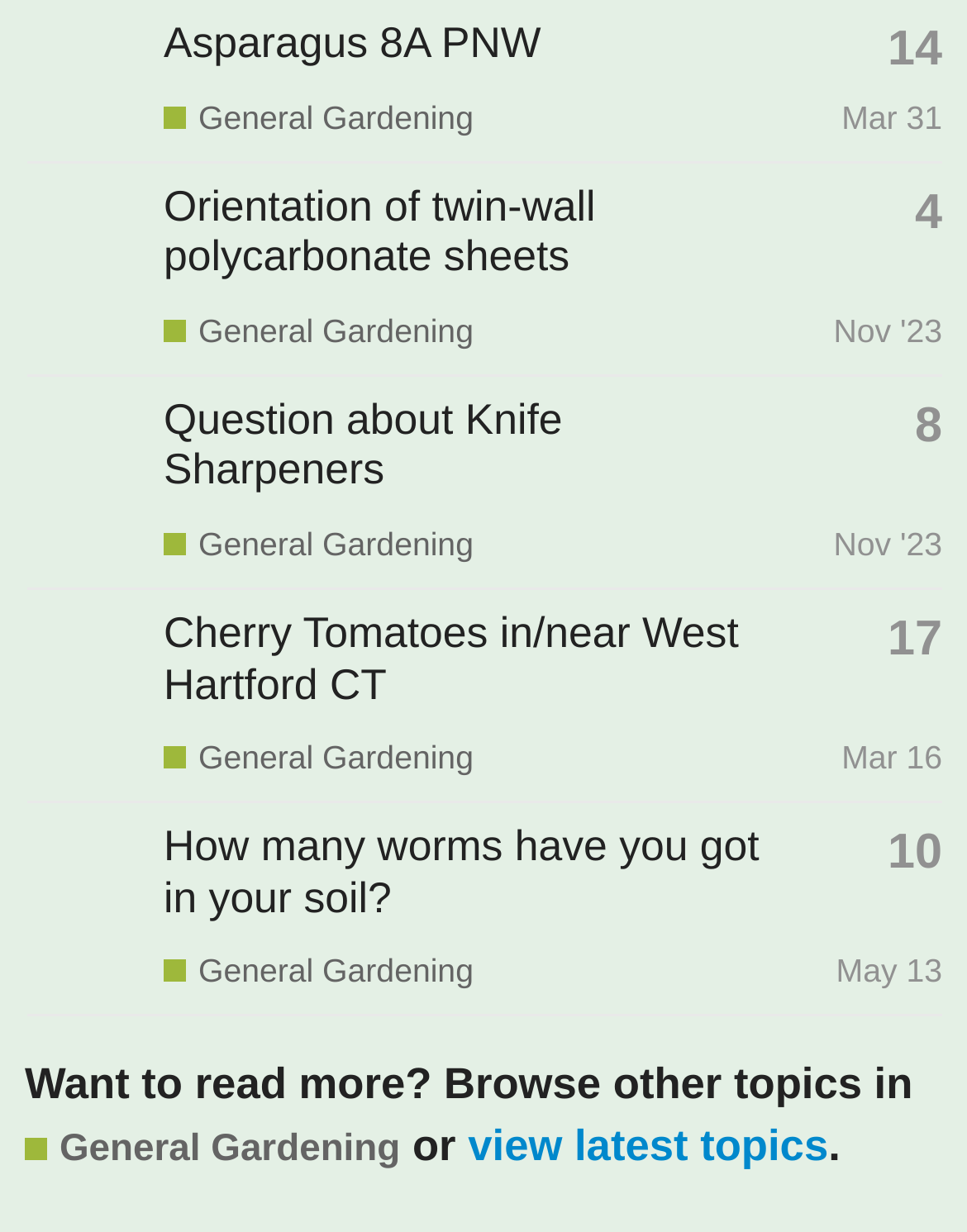Show the bounding box coordinates for the HTML element as described: "17".

[0.918, 0.501, 0.974, 0.541]